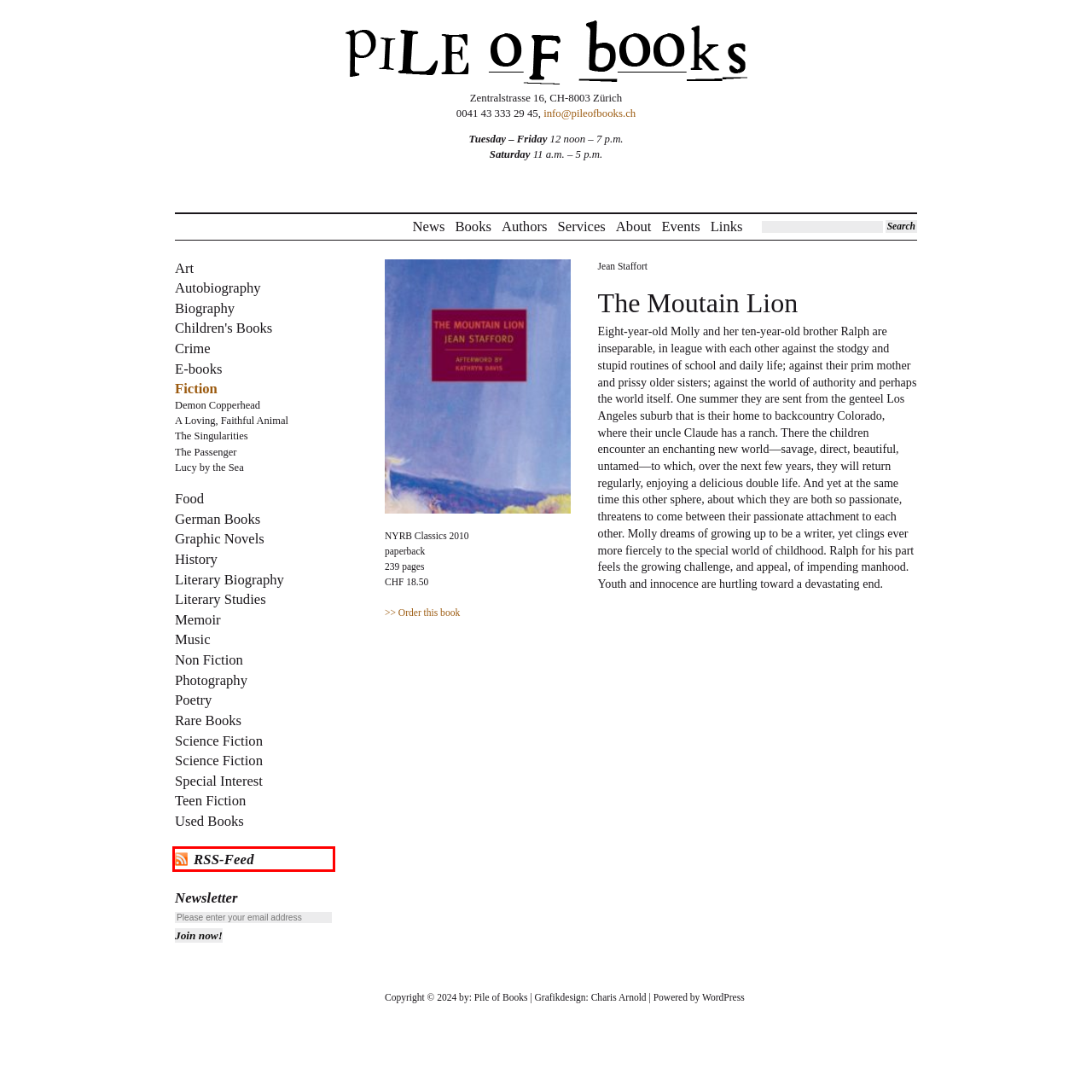You are given a screenshot of a webpage with a red bounding box around an element. Choose the most fitting webpage description for the page that appears after clicking the element within the red bounding box. Here are the candidates:
A. Photography » Genres » Pile of Books
B. Lucy by the Sea » Pile of Books
C. Biography » Genres » Pile of Books
D. Events » Pile of Books
E. Comments on: The Moutain Lion
F. Graphic Novels » Genres » Pile of Books
G. Music » Genres » Pile of Books
H. The Singularities » Pile of Books

E